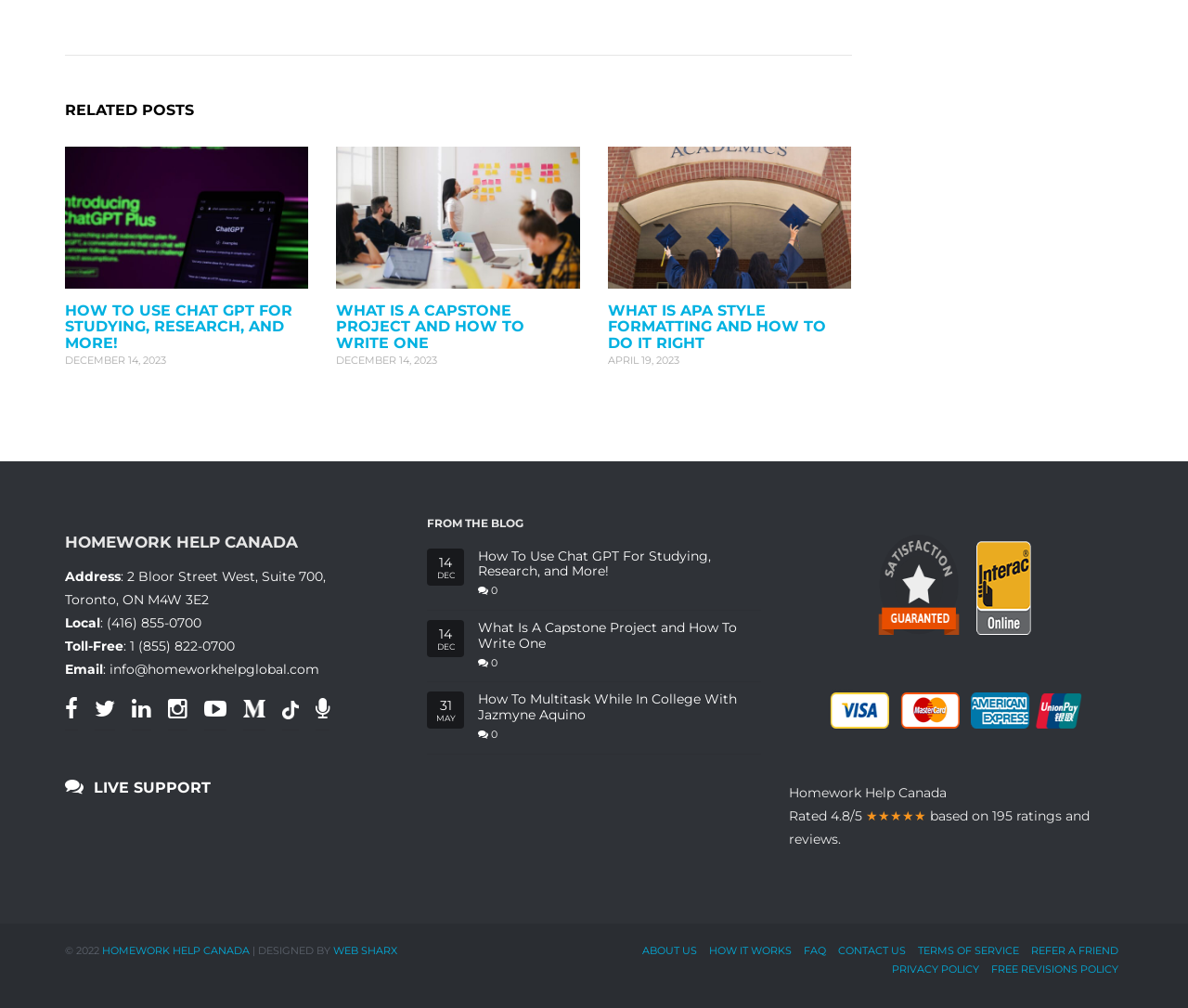Please locate the bounding box coordinates of the element that should be clicked to achieve the given instruction: "Read the 'WHAT IS A CAPSTONE PROJECT AND HOW TO WRITE ONE' article".

[0.283, 0.299, 0.442, 0.349]